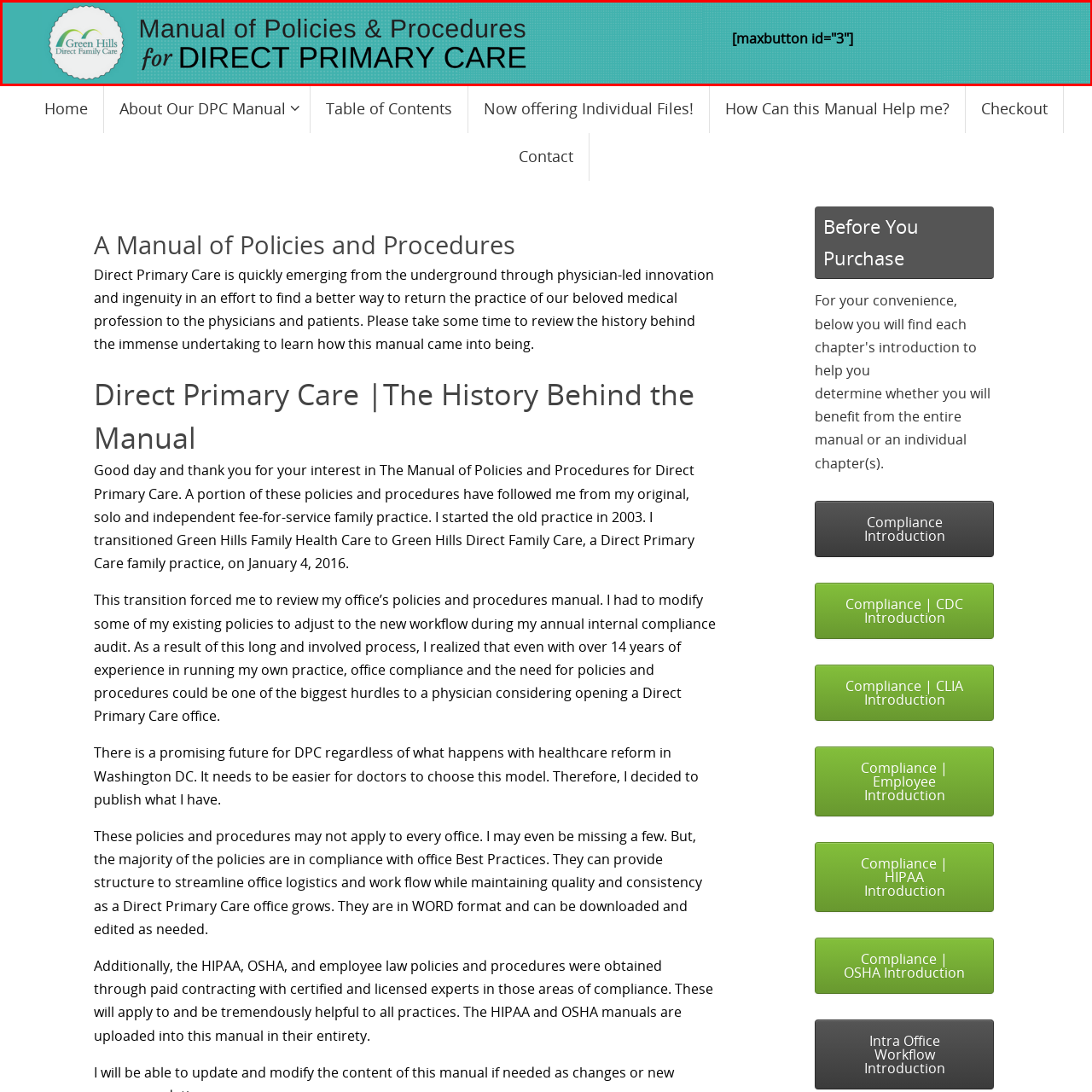Examine the image indicated by the red box and respond with a single word or phrase to the following question:
What is the color of the title lettering?

Black